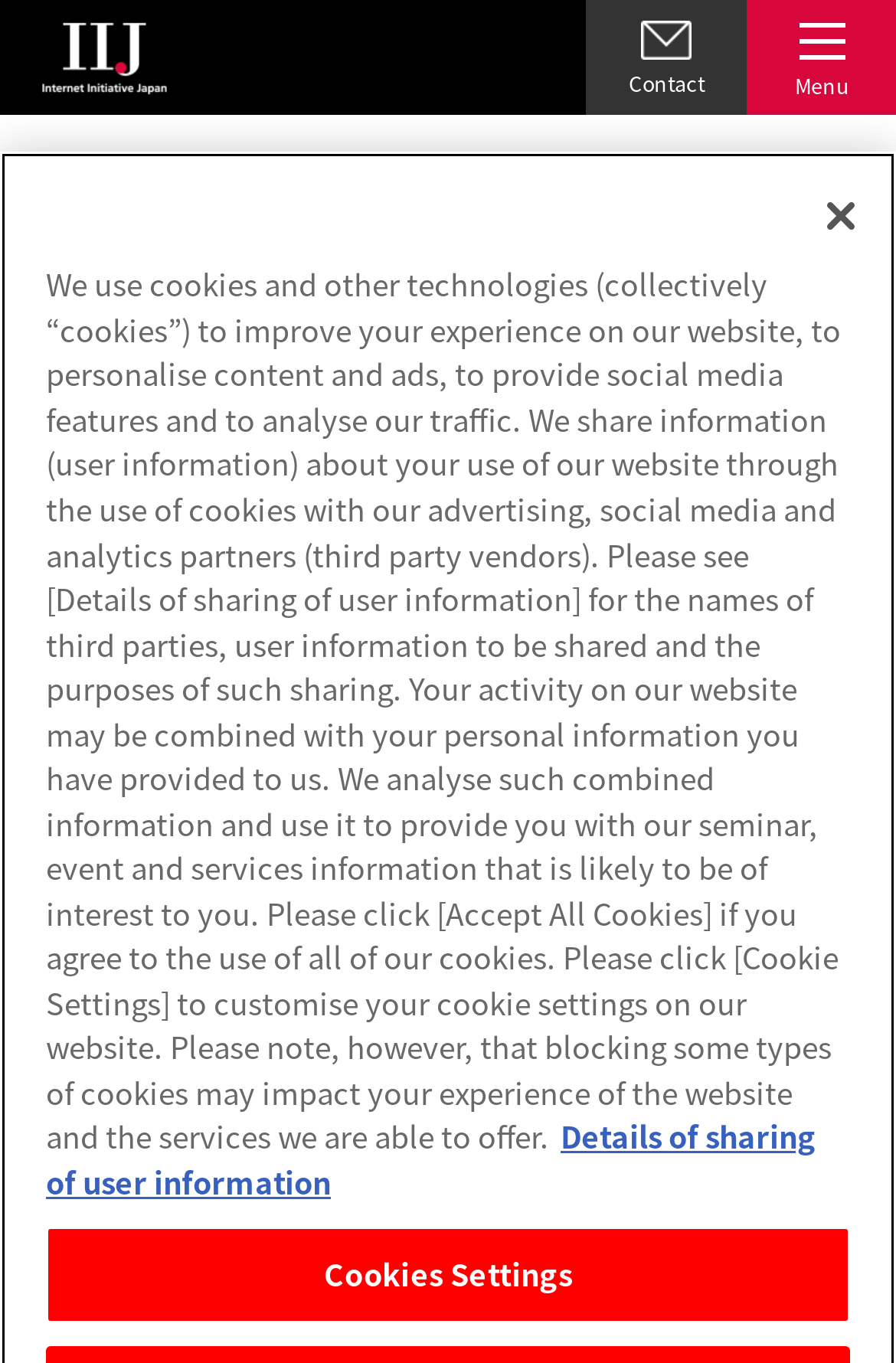What is the file size of the PDF?
Answer the question with a single word or phrase by looking at the picture.

522KB